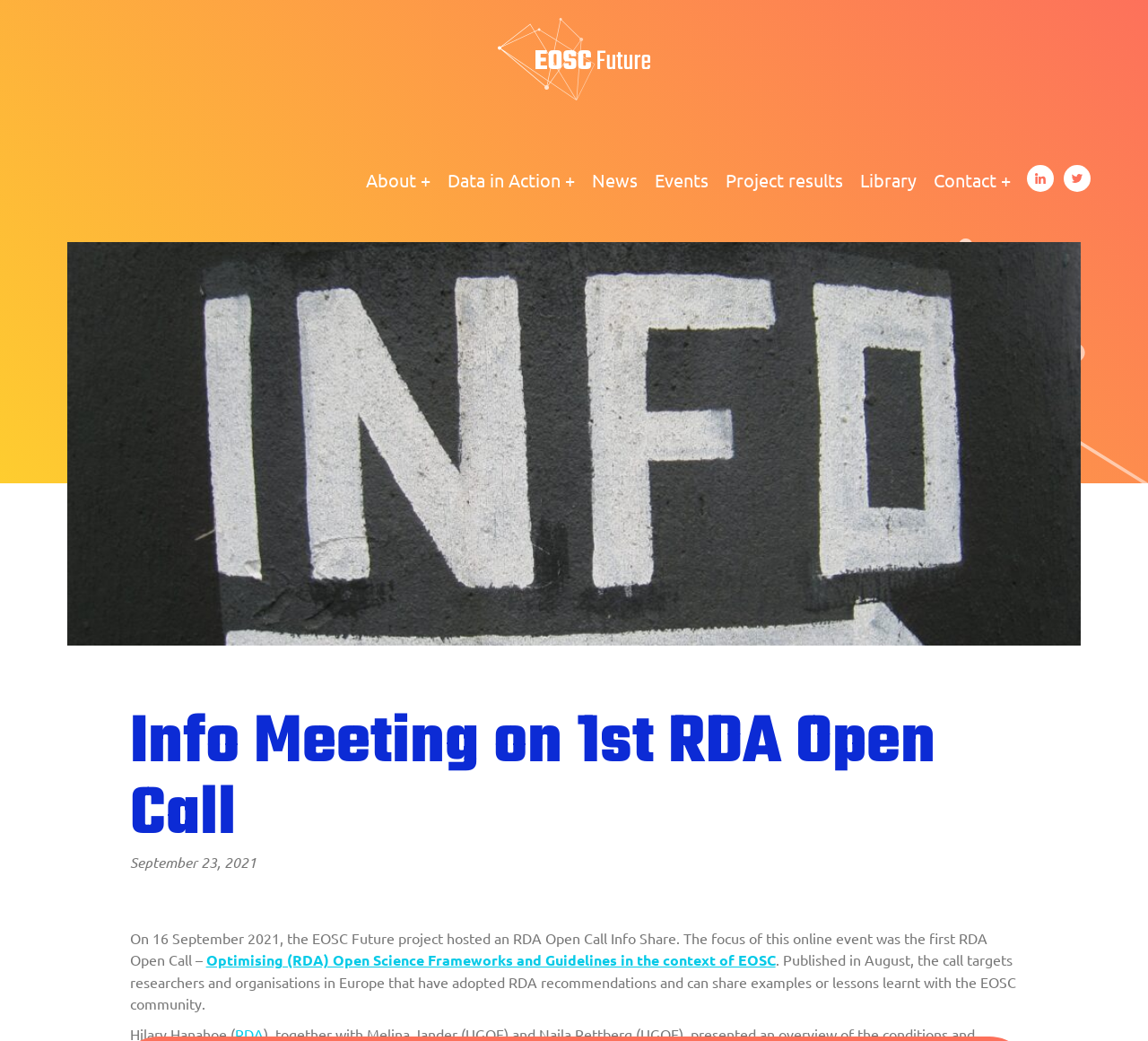What is the date mentioned in the webpage?
Using the visual information from the image, give a one-word or short-phrase answer.

September 23, 2021